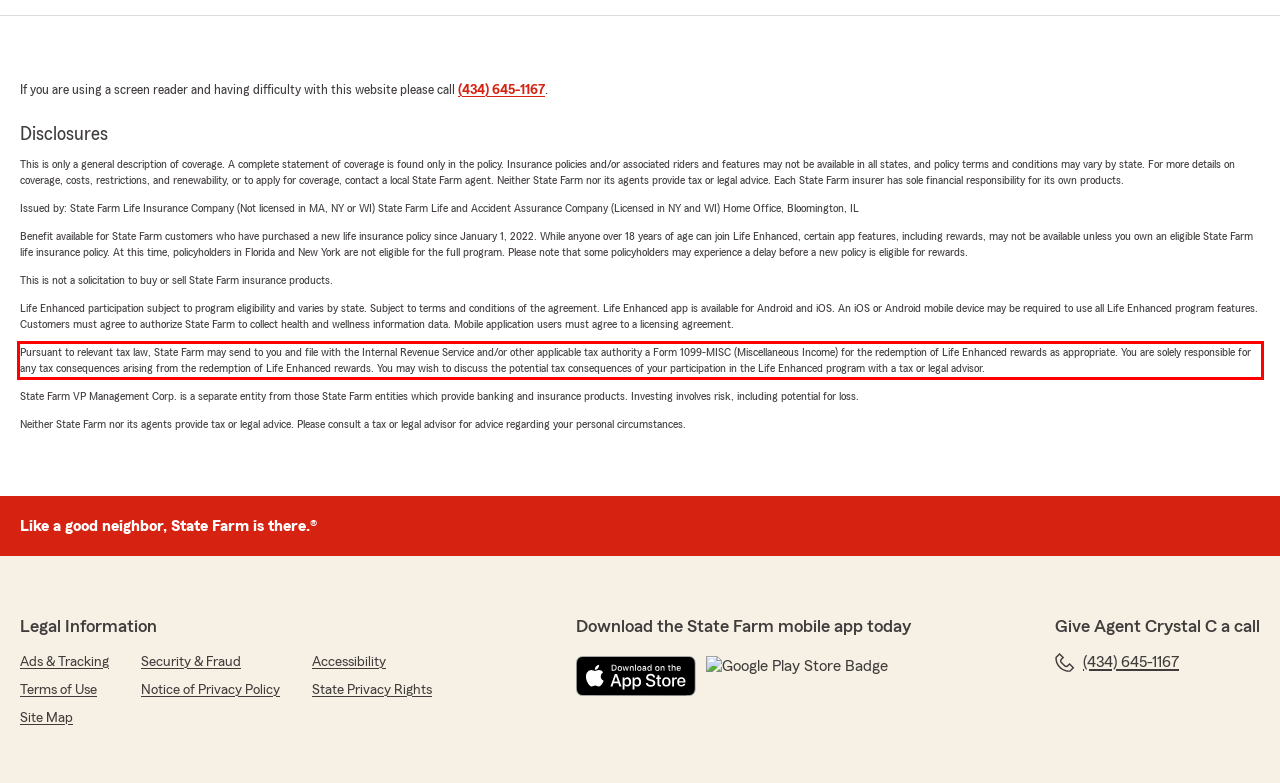Given a screenshot of a webpage containing a red bounding box, perform OCR on the text within this red bounding box and provide the text content.

Pursuant to relevant tax law, State Farm may send to you and file with the Internal Revenue Service and/or other applicable tax authority a Form 1099-MISC (Miscellaneous Income) for the redemption of Life Enhanced rewards as appropriate. You are solely responsible for any tax consequences arising from the redemption of Life Enhanced rewards. You may wish to discuss the potential tax consequences of your participation in the Life Enhanced program with a tax or legal advisor.